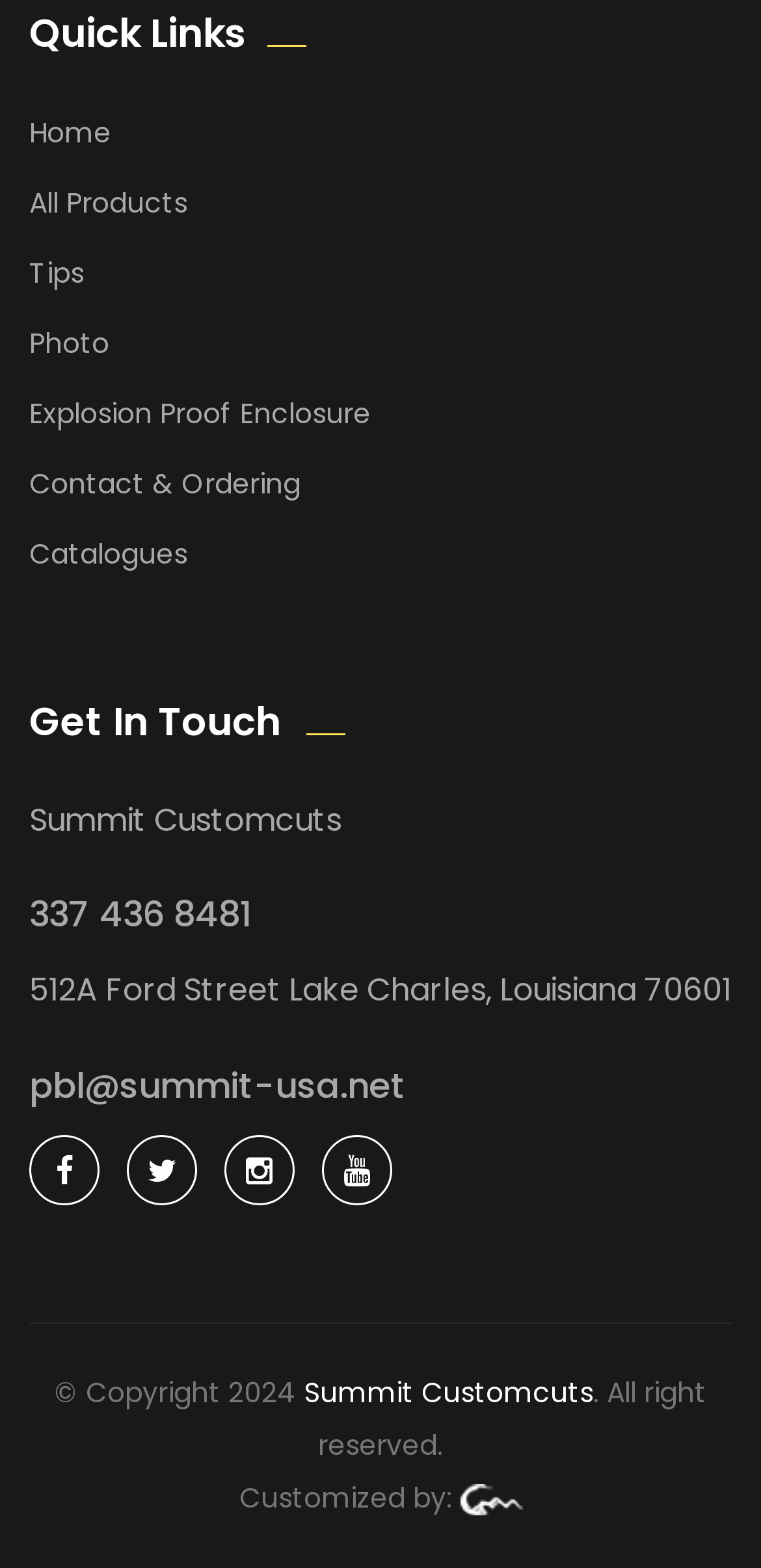Locate the bounding box coordinates of the segment that needs to be clicked to meet this instruction: "check tips".

[0.038, 0.161, 0.11, 0.186]